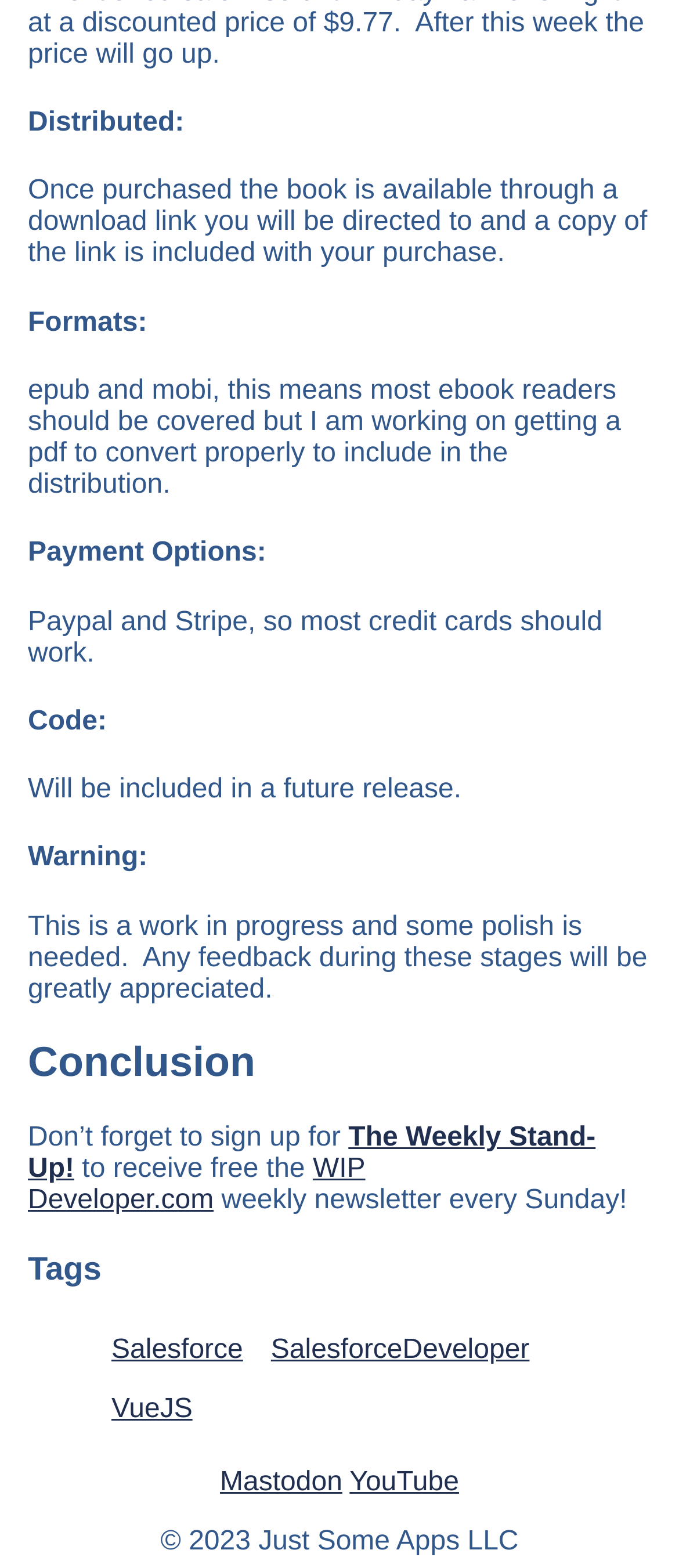Based on the element description The Weekly Stand-Up!, identify the bounding box coordinates for the UI element. The coordinates should be in the format (top-left x, top-left y, bottom-right x, bottom-right y) and within the 0 to 1 range.

[0.041, 0.717, 0.877, 0.755]